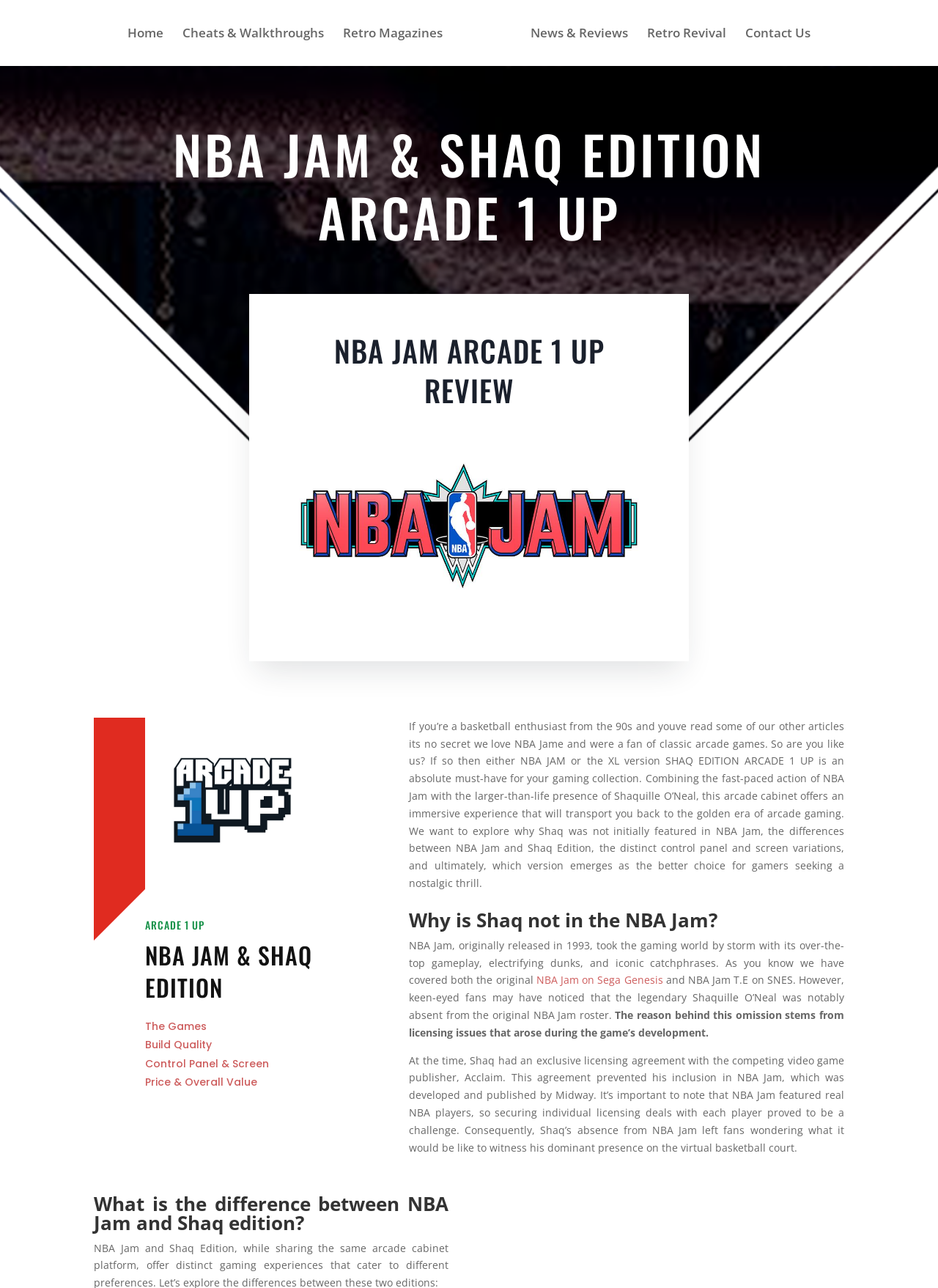What is the topic of the article on this webpage?
Using the image as a reference, answer with just one word or a short phrase.

NBA Jam review